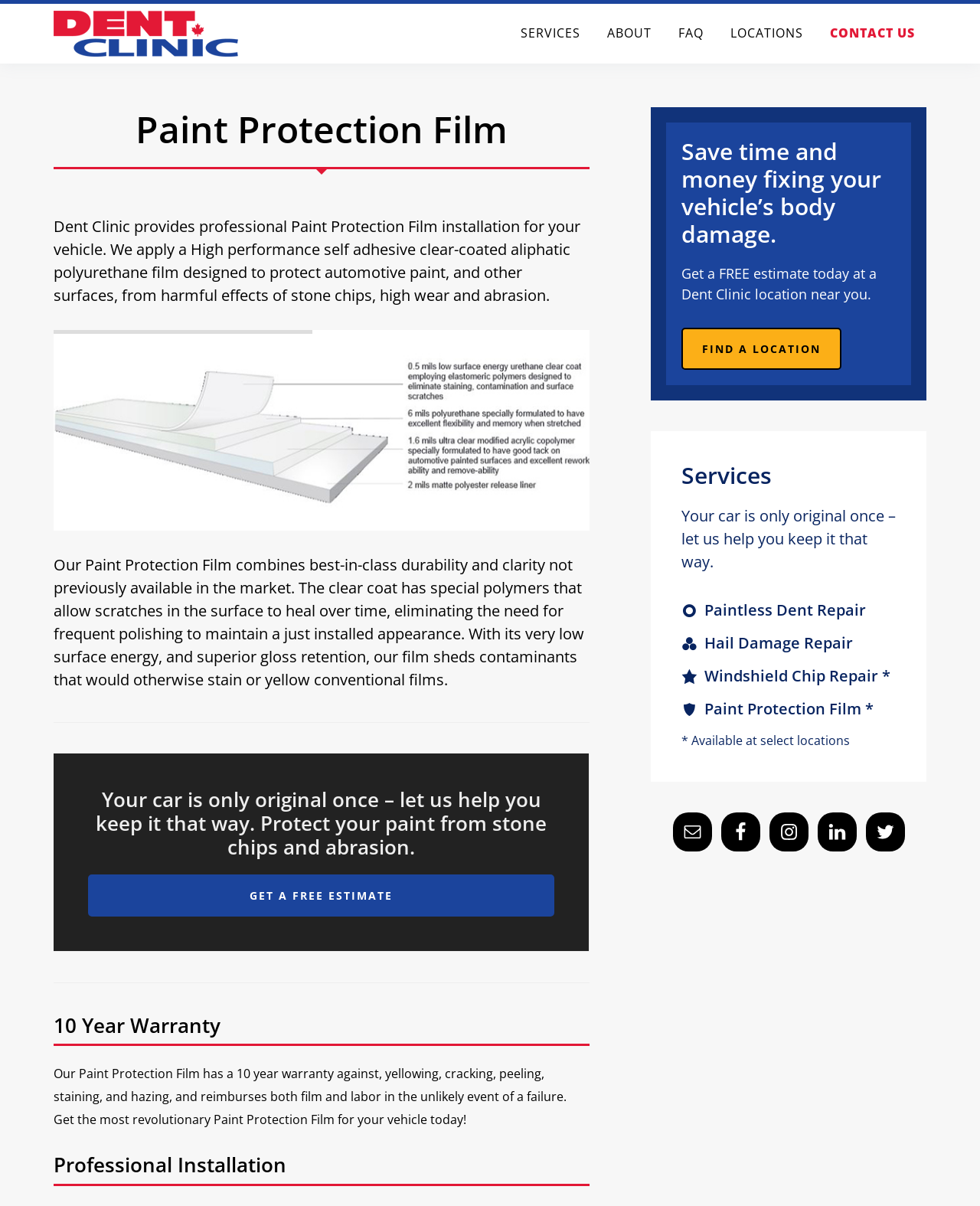Determine the bounding box coordinates for the element that should be clicked to follow this instruction: "Get a free estimate". The coordinates should be given as four float numbers between 0 and 1, in the format [left, top, right, bottom].

[0.09, 0.725, 0.566, 0.76]